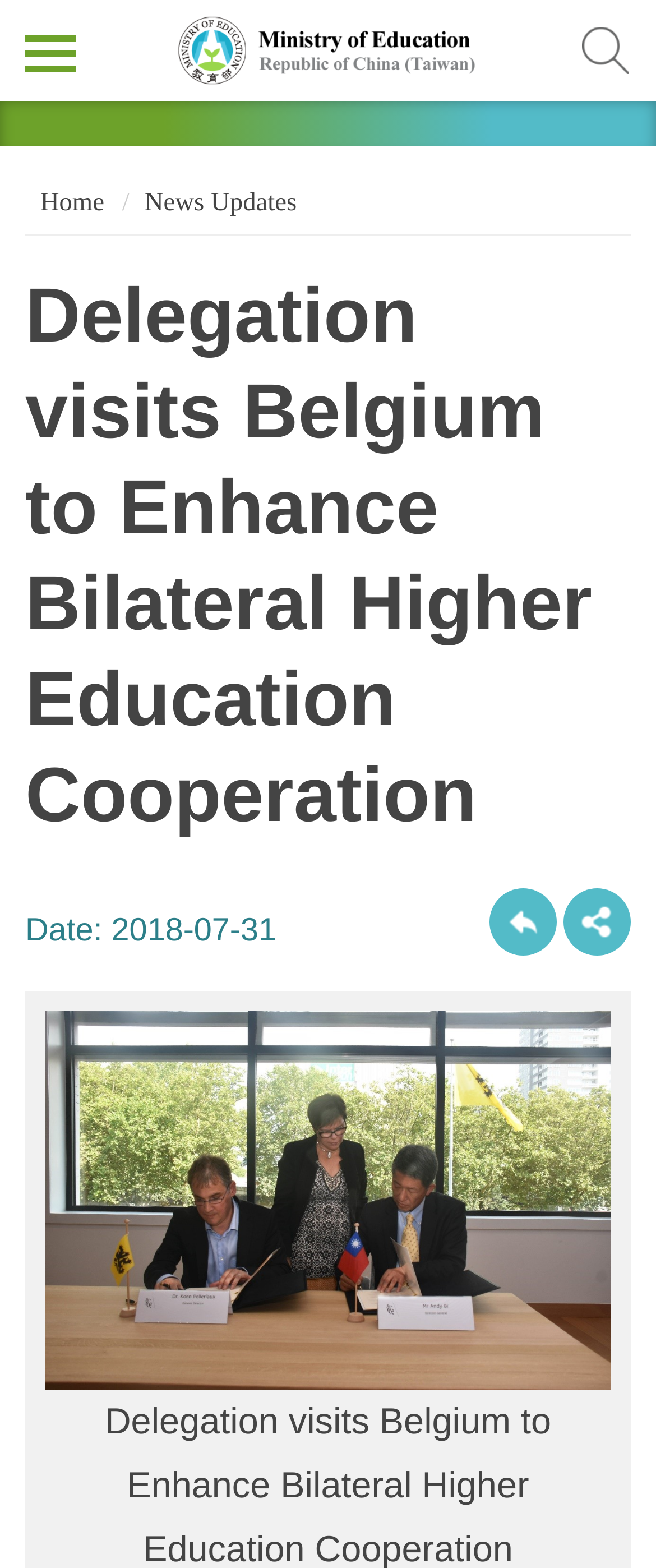Provide the bounding box coordinates, formatted as (top-left x, top-left y, bottom-right x, bottom-right y), with all values being floating point numbers between 0 and 1. Identify the bounding box of the UI element that matches the description: News Updates

[0.22, 0.12, 0.452, 0.138]